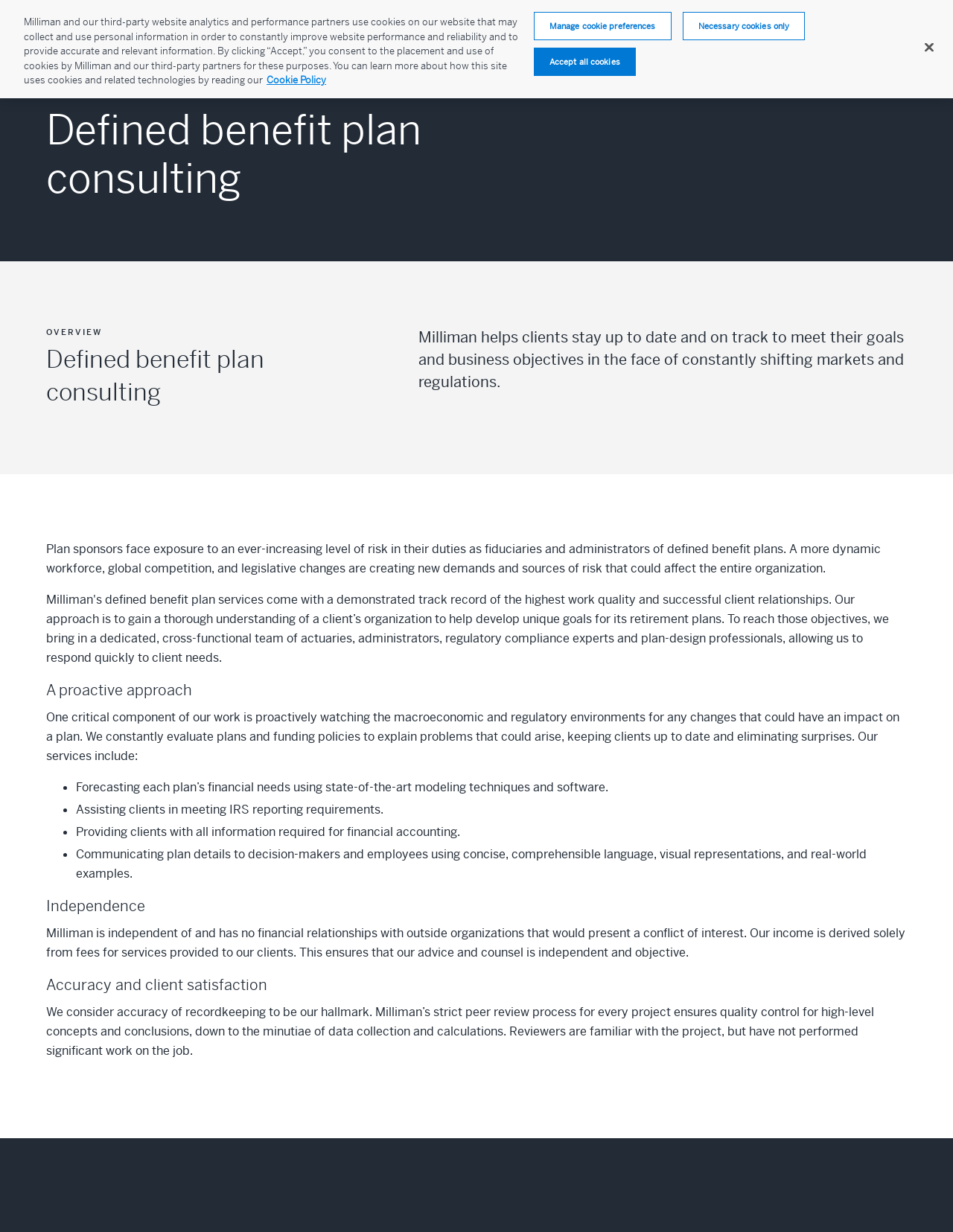Pinpoint the bounding box coordinates of the clickable area necessary to execute the following instruction: "View Health page". The coordinates should be given as four float numbers between 0 and 1, namely [left, top, right, bottom].

[0.353, 0.013, 0.412, 0.044]